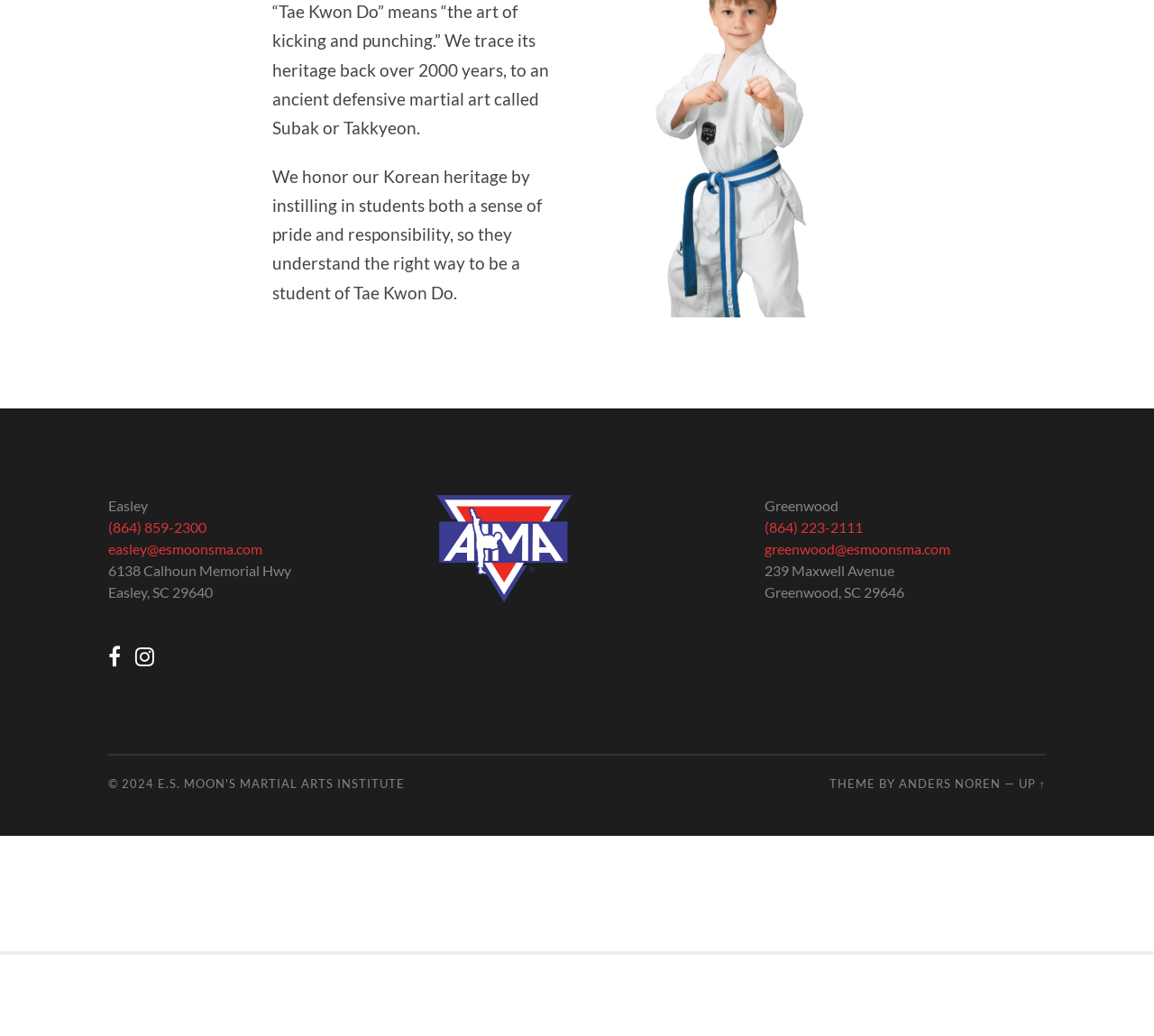Please identify the bounding box coordinates of the element on the webpage that should be clicked to follow this instruction: "Click the 'Contact Us' link". The bounding box coordinates should be given as four float numbers between 0 and 1, formatted as [left, top, right, bottom].

None